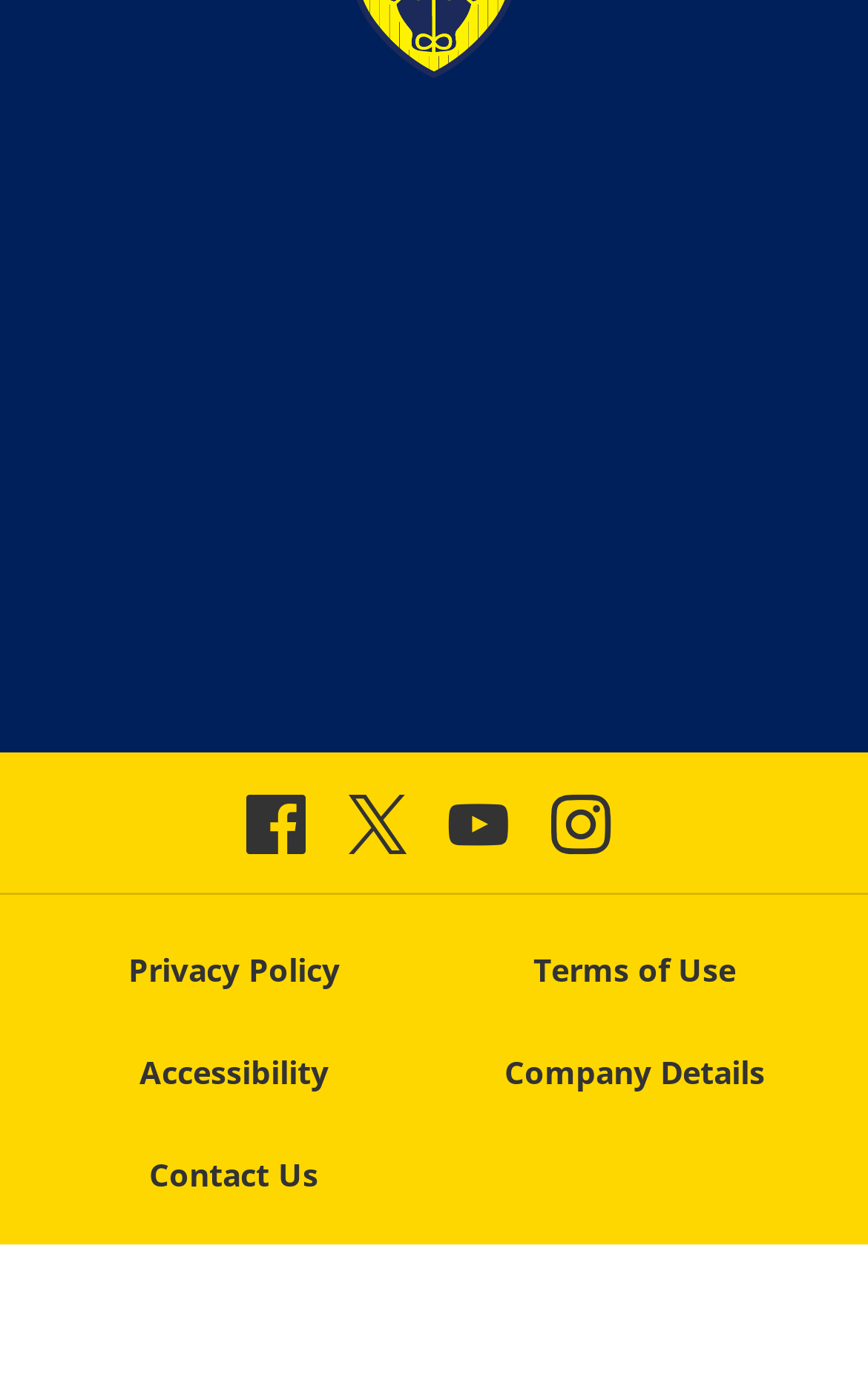Determine the bounding box coordinates of the clickable region to carry out the instruction: "watch YouTube".

[0.517, 0.57, 0.586, 0.632]